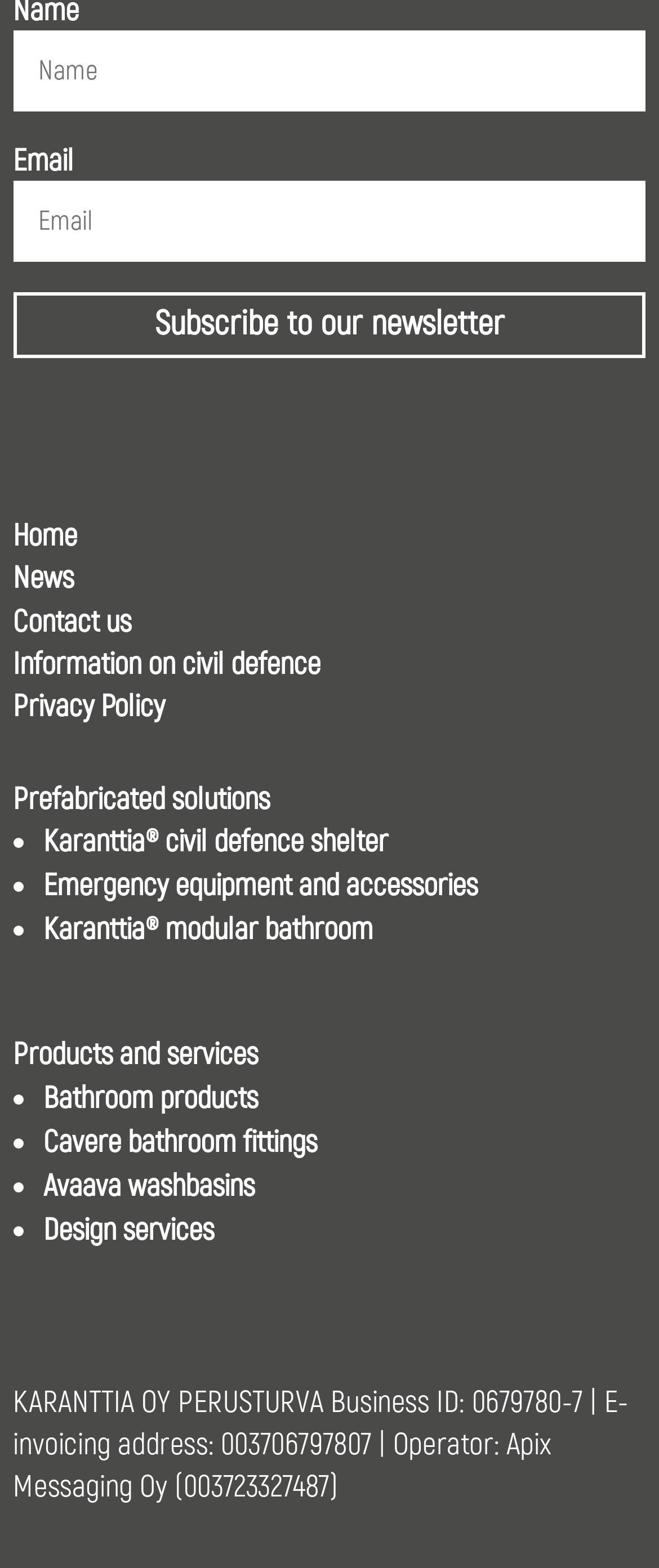Determine the coordinates of the bounding box that should be clicked to complete the instruction: "Go to Home page". The coordinates should be represented by four float numbers between 0 and 1: [left, top, right, bottom].

[0.02, 0.33, 0.117, 0.355]